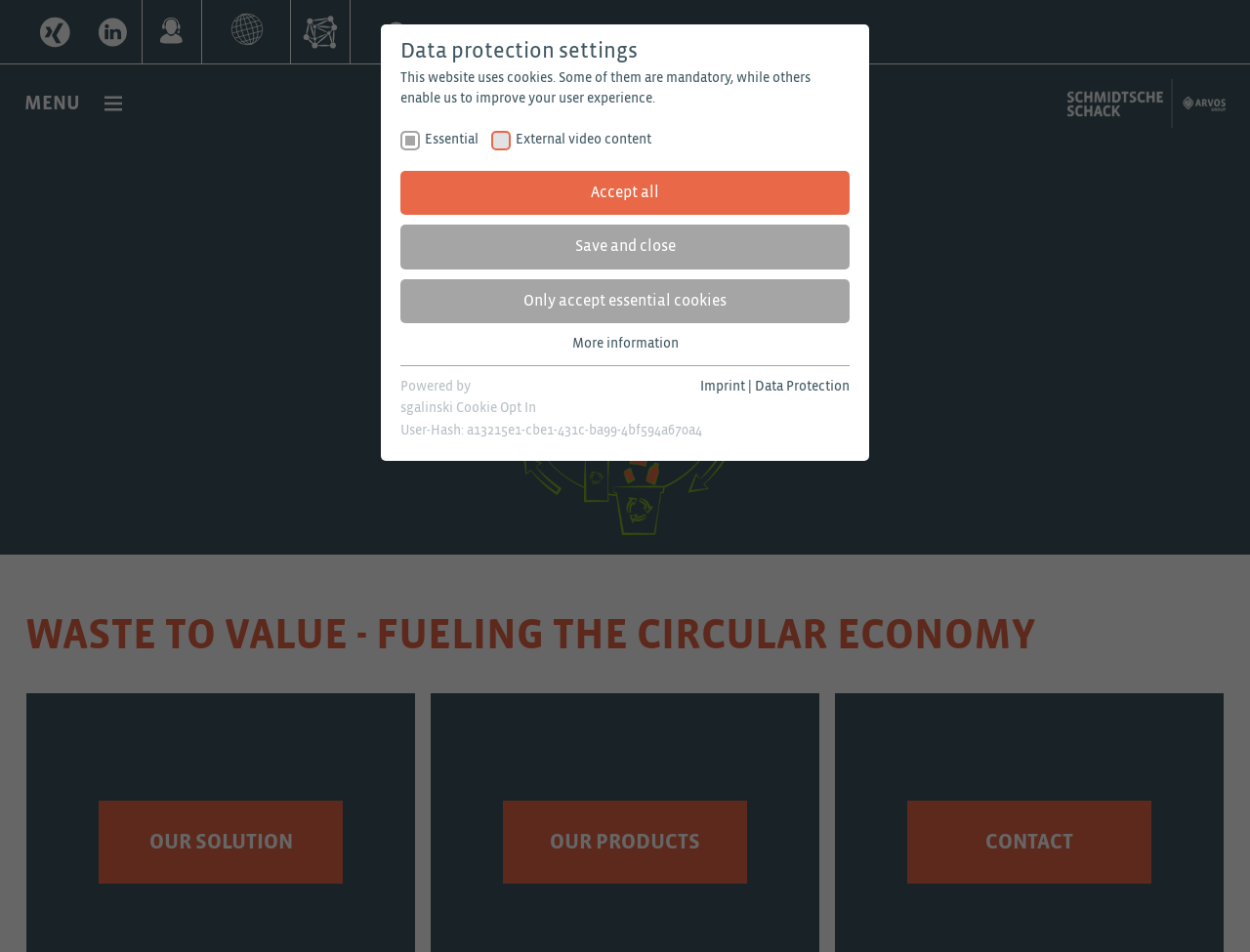Calculate the bounding box coordinates for the UI element based on the following description: "Barbara Payne, Editor". Ensure the coordinates are four float numbers between 0 and 1, i.e., [left, top, right, bottom].

None